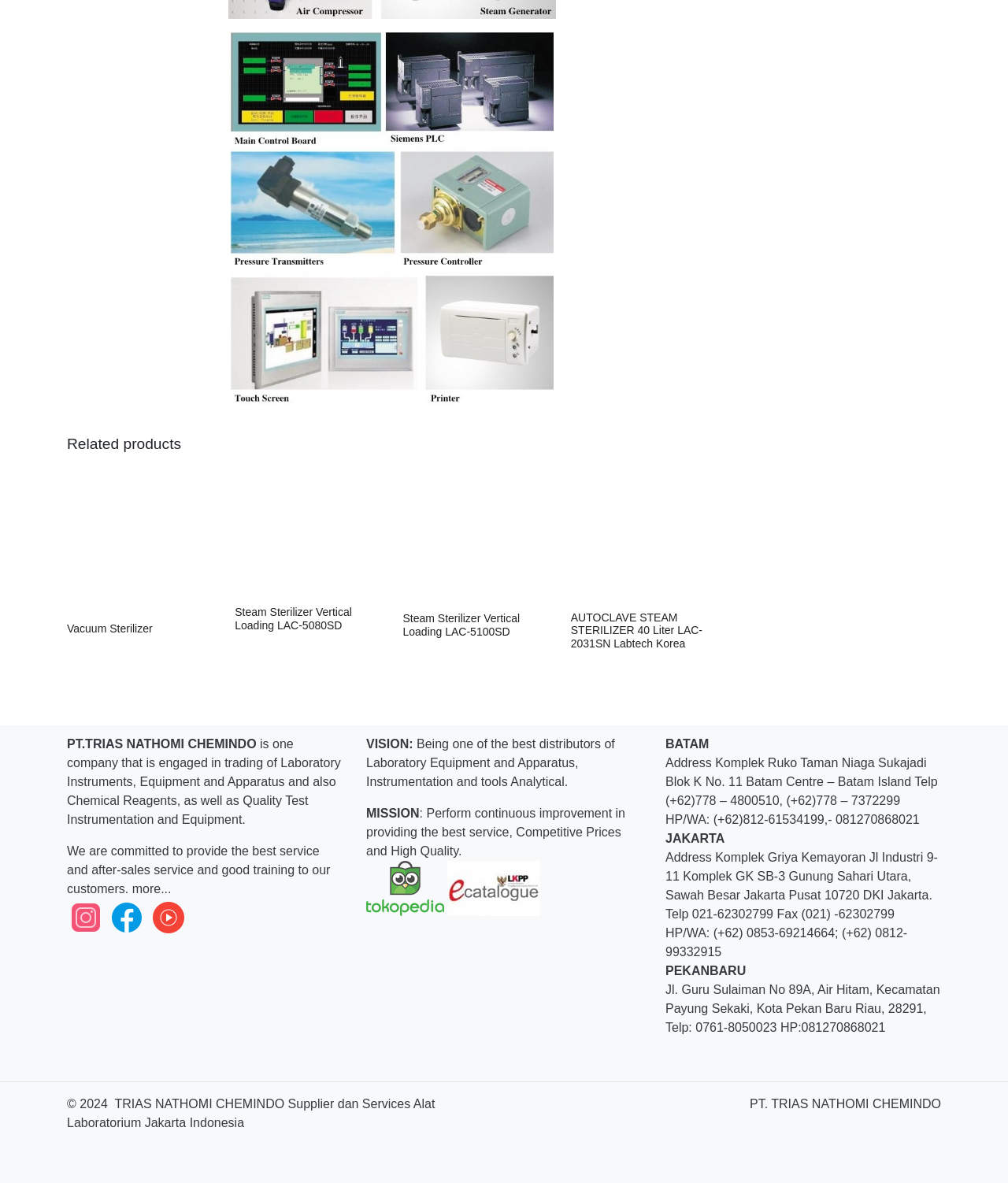Please determine the bounding box coordinates of the area that needs to be clicked to complete this task: 'make a donation'. The coordinates must be four float numbers between 0 and 1, formatted as [left, top, right, bottom].

None